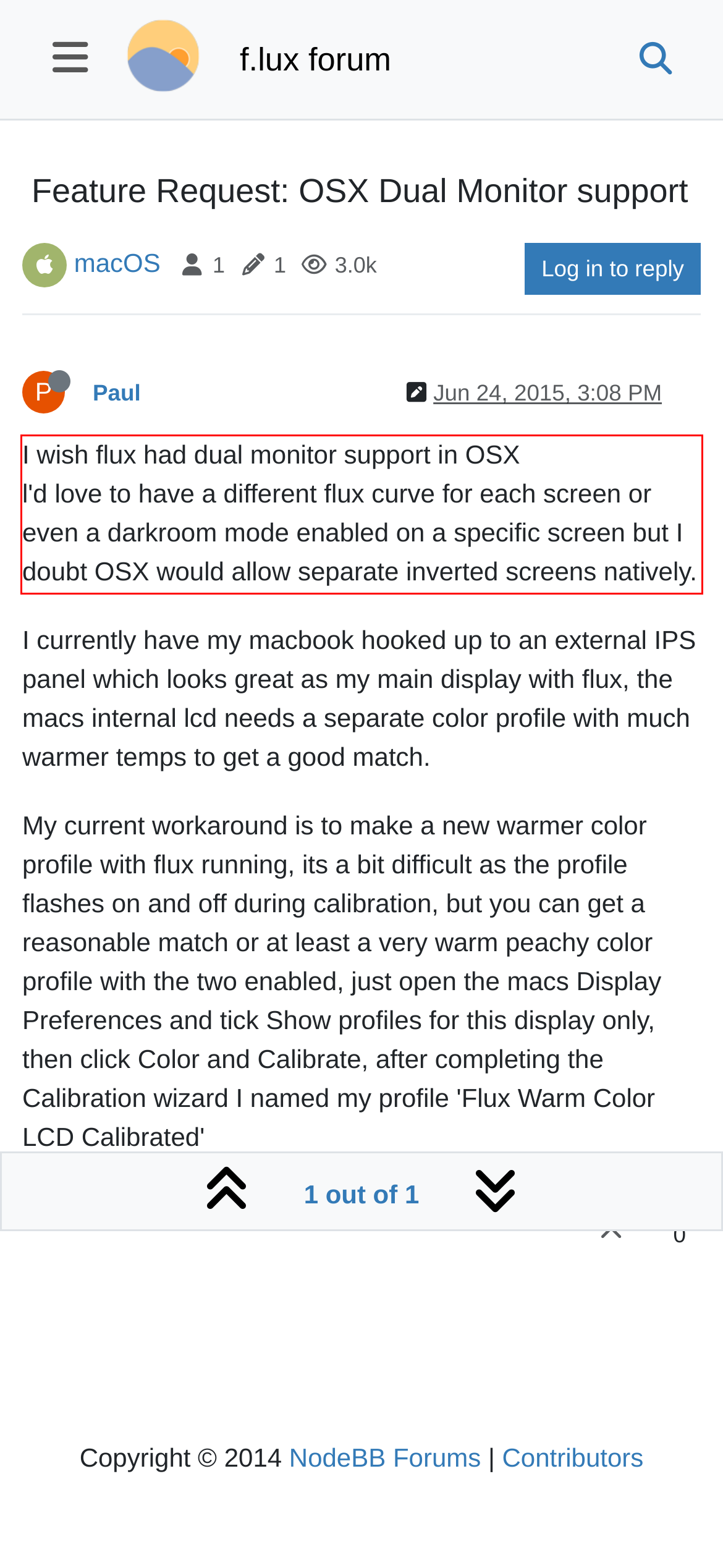Extract and provide the text found inside the red rectangle in the screenshot of the webpage.

I wish flux had dual monitor support in OSX l'd love to have a different flux curve for each screen or even a darkroom mode enabled on a specific screen but I doubt OSX would allow separate inverted screens natively.